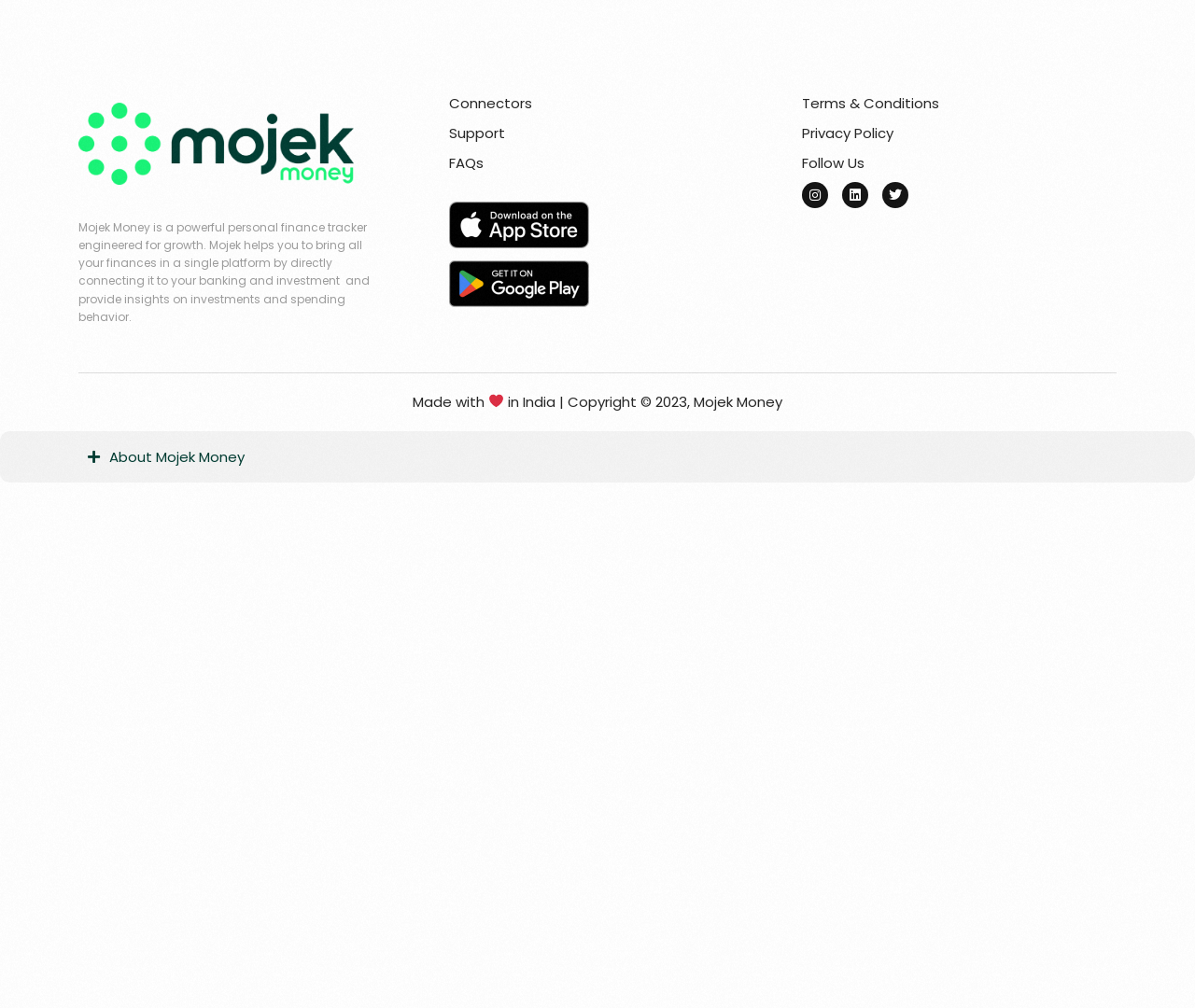Determine the bounding box coordinates of the element that should be clicked to execute the following command: "Click on the 'Contact' link".

None